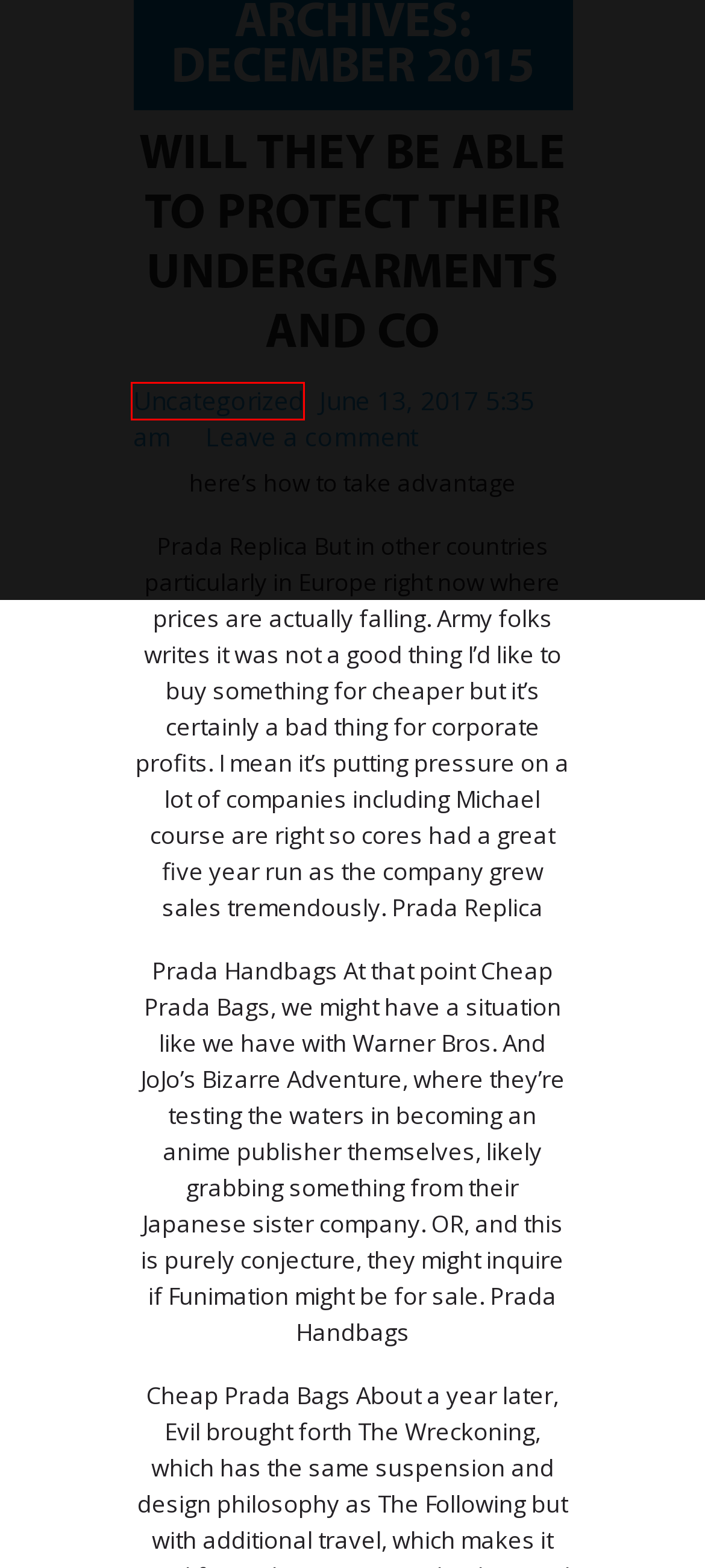Examine the screenshot of the webpage, which has a red bounding box around a UI element. Select the webpage description that best fits the new webpage after the element inside the red bounding box is clicked. Here are the choices:
A. mcx | Technical IQ
B. Properitory Desk Setup | Technical IQ
C. Contact Us | Technical IQ
D. Uncategorized | Technical IQ
E. Training | Technical IQ
F. Will they be able to protect their undergarments and co | Technical IQ
G. International Markets | Technical IQ
H. markets | Technical IQ

D